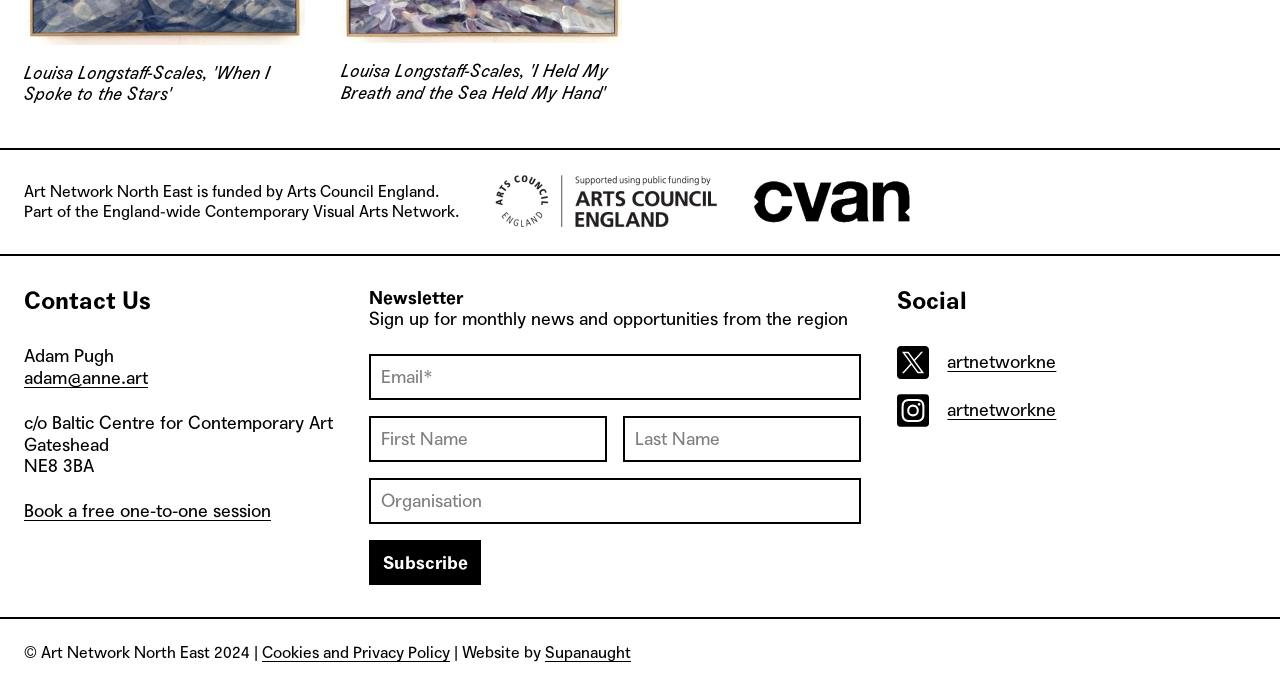Find and specify the bounding box coordinates that correspond to the clickable region for the instruction: "Click the 'Cookies and Privacy Policy' link".

[0.205, 0.938, 0.352, 0.965]